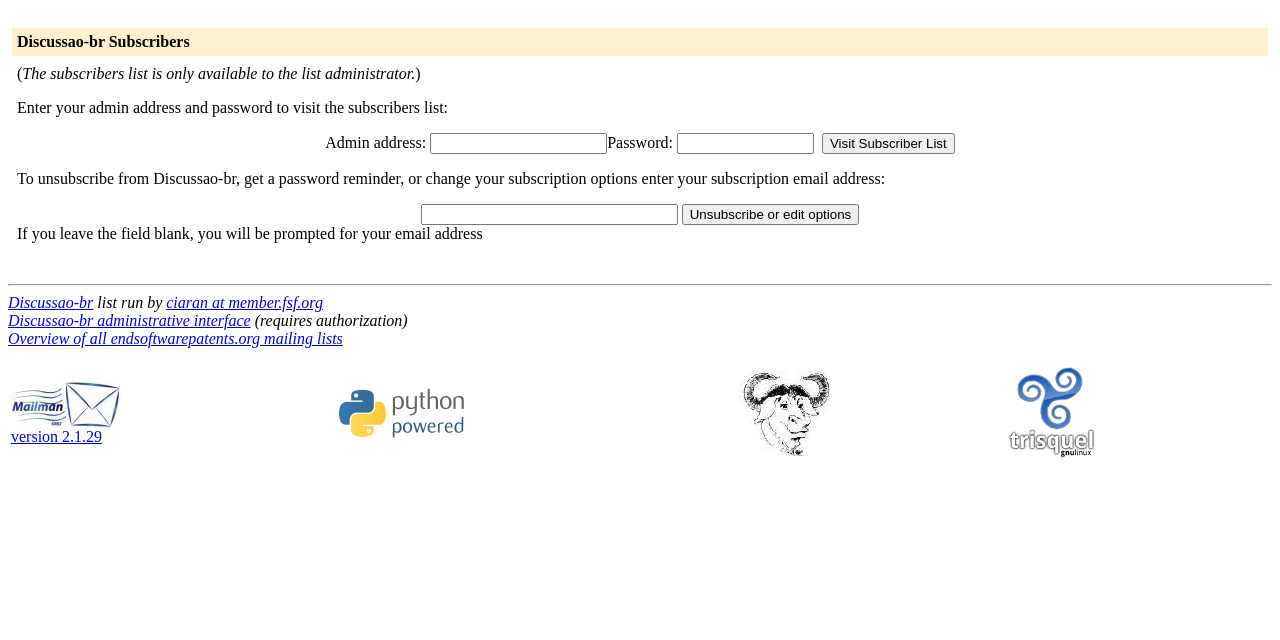Please find the bounding box for the UI element described by: "ciaran at member.fsf.org".

[0.13, 0.459, 0.252, 0.486]